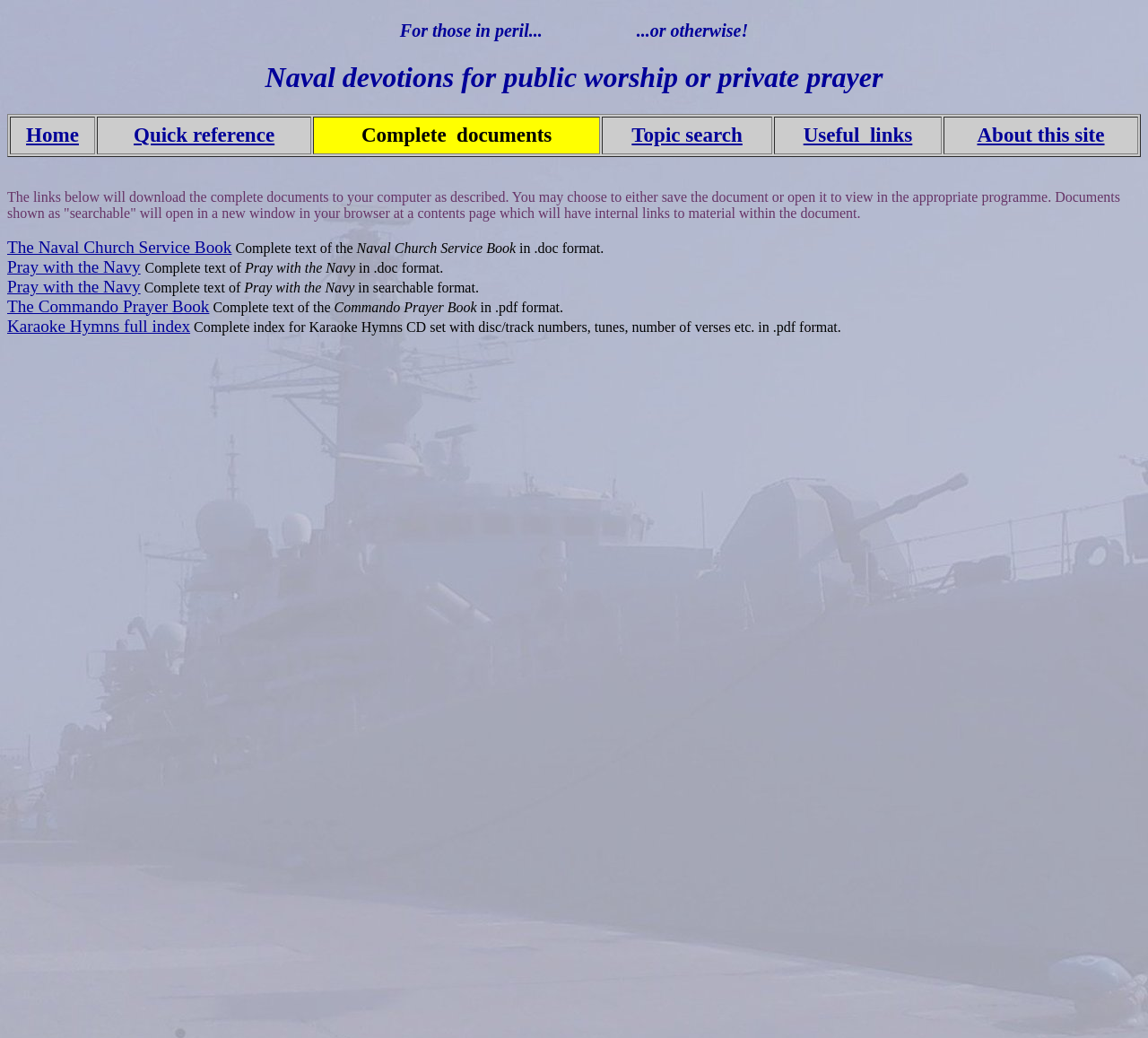How many main sections are there in the table?
Answer the question based on the image using a single word or a brief phrase.

6